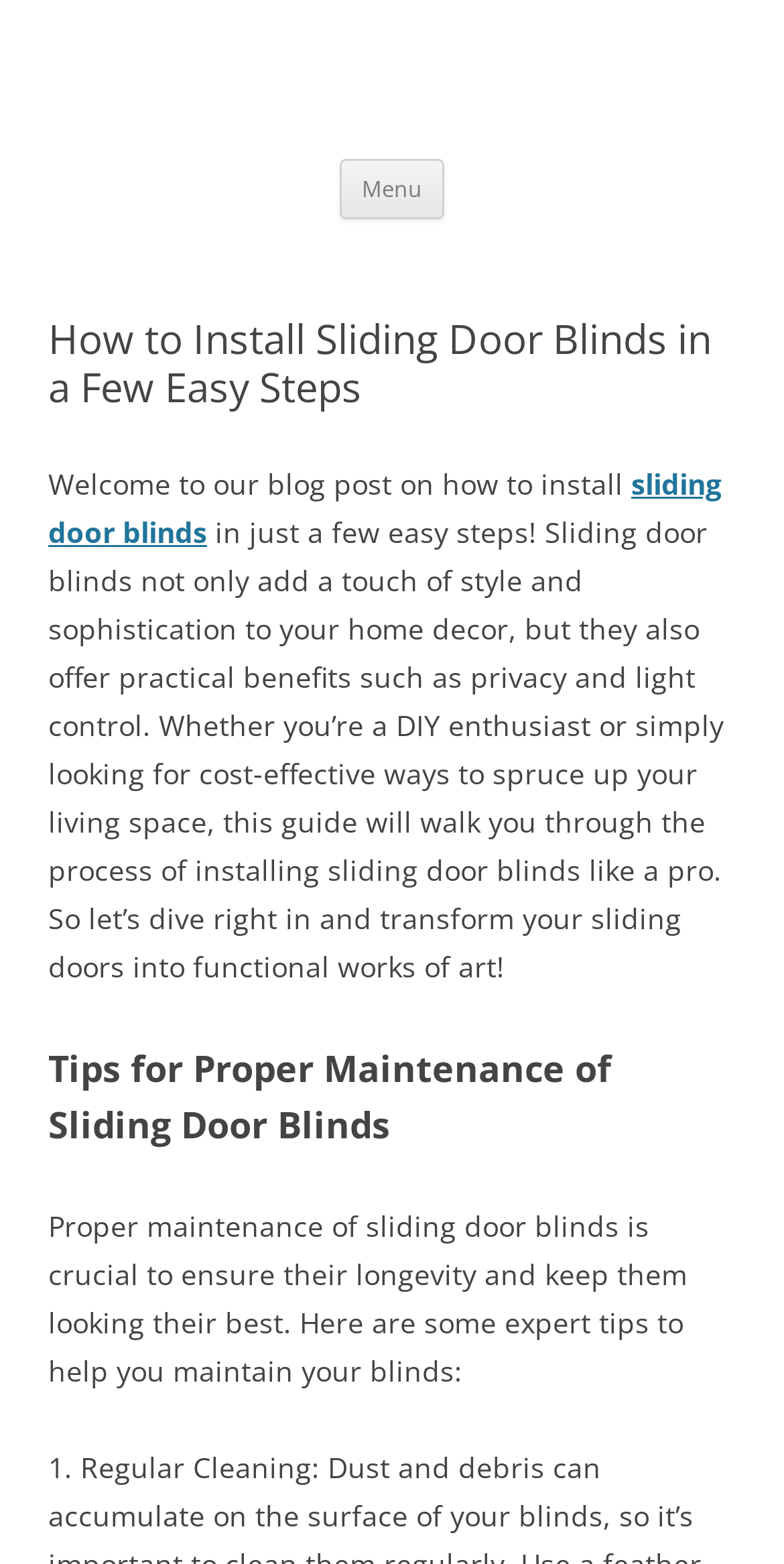What is the tone of the webpage?
Give a one-word or short-phrase answer derived from the screenshot.

Informative